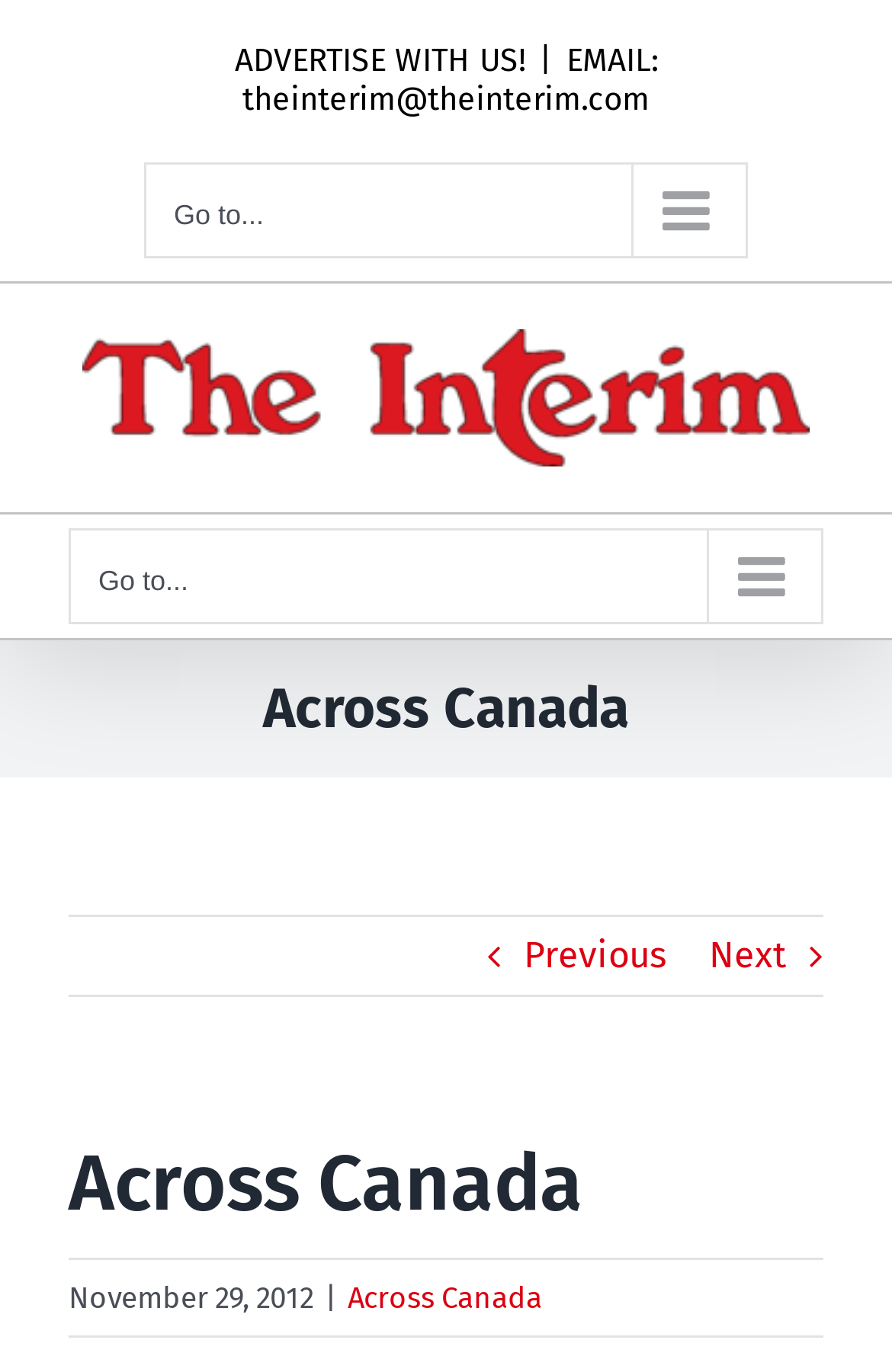Please find the bounding box for the UI component described as follows: "Across Canada".

[0.39, 0.933, 0.608, 0.958]